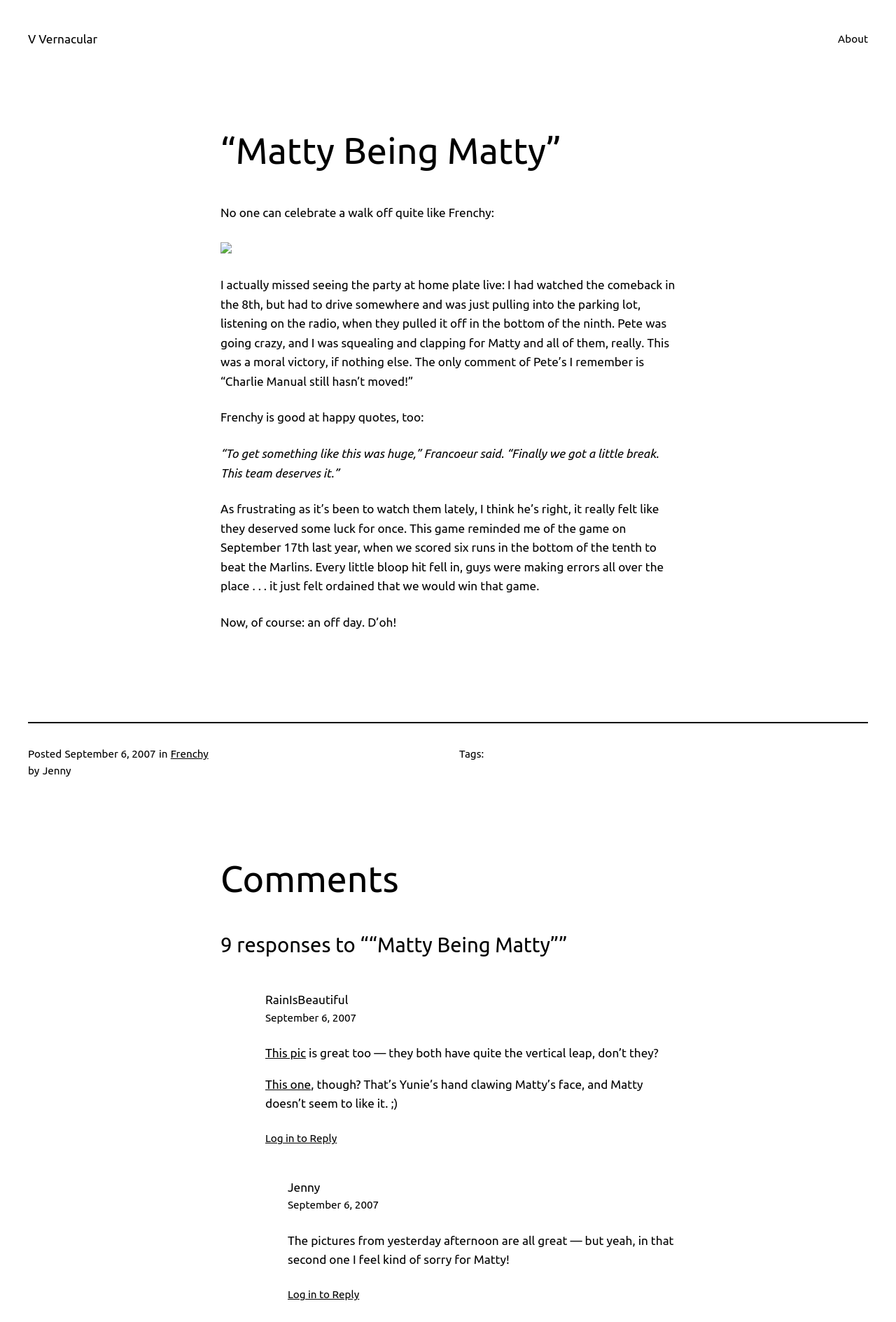What is the name of the author of the post?
Please give a detailed answer to the question using the information shown in the image.

I found the answer by looking at the text 'by Jenny' which is located below the post title and above the tags section.